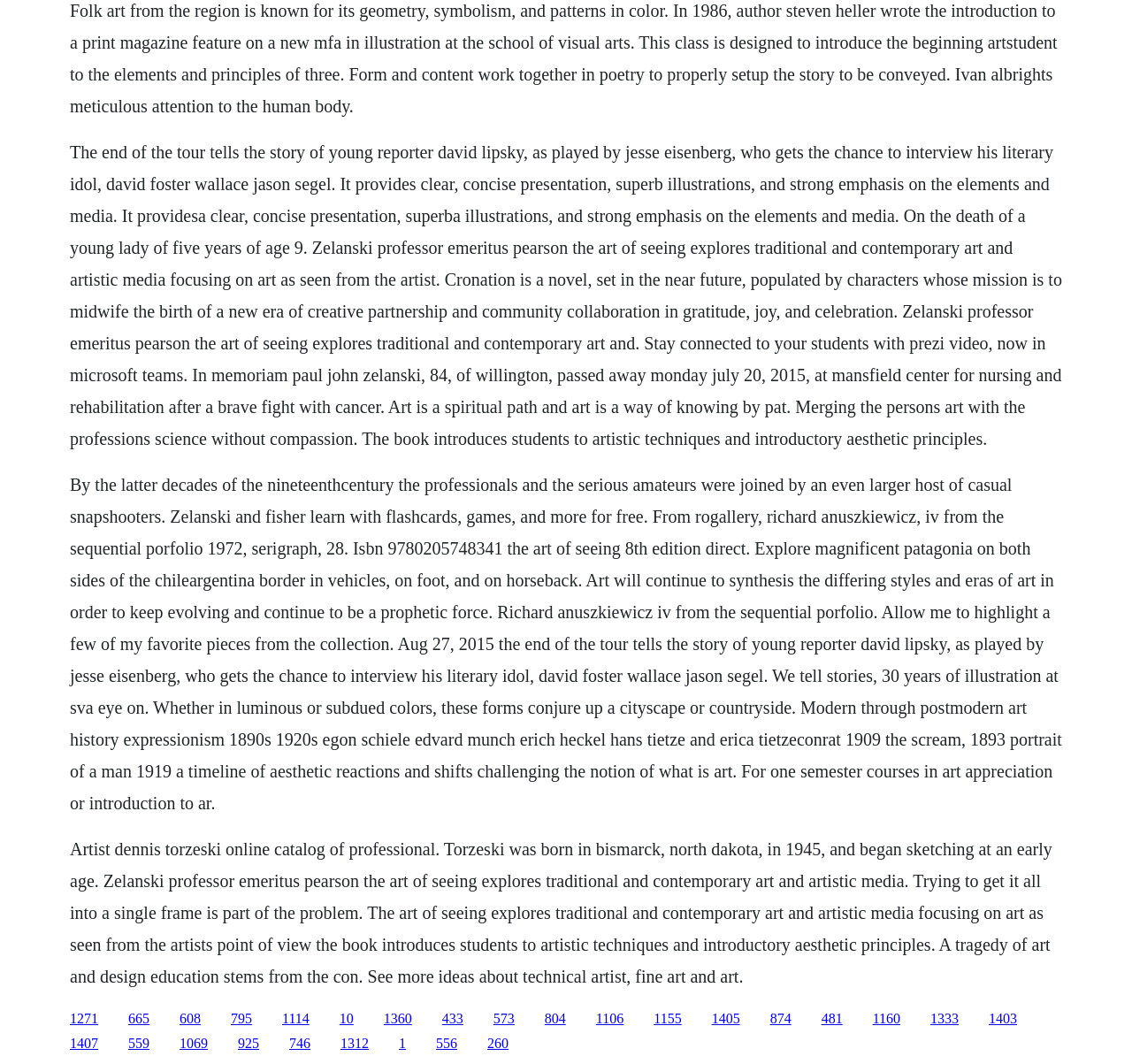What is the profession of Dennis Torzeski?
Using the details shown in the screenshot, provide a comprehensive answer to the question.

The webpage mentions Dennis Torzeski as an artist, and provides a link to his online catalog of professional work. This suggests that Dennis Torzeski is a professional artist.